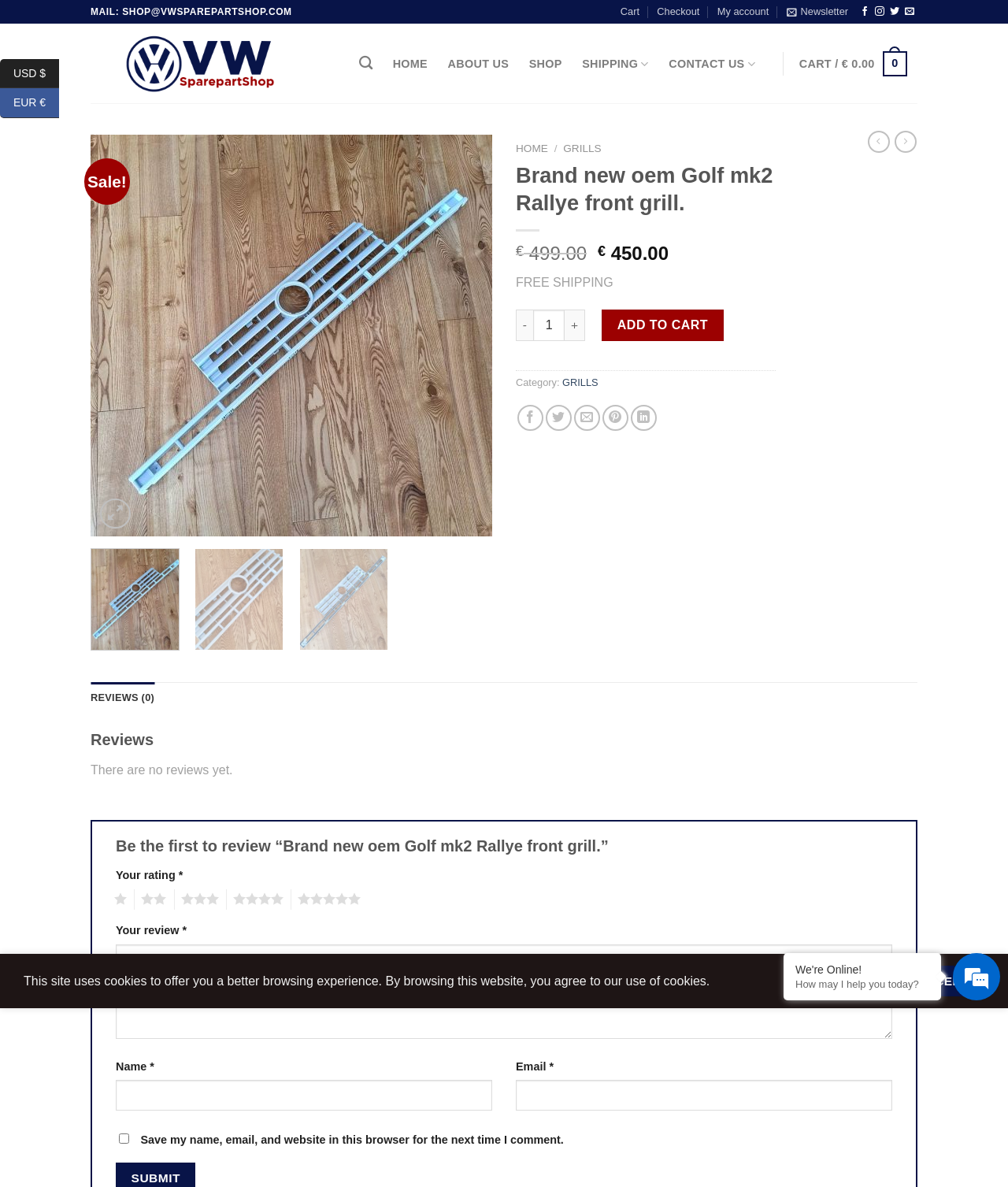Elaborate on the information and visuals displayed on the webpage.

This webpage is an e-commerce site selling car parts, specifically a brand new OEM Golf MK2 Rallye front grill. At the top, there is a navigation bar with links to "Cart", "Checkout", "My account", and "Newsletter". Below this, there are social media links to follow the brand on Facebook, Instagram, and Twitter. 

On the left side, there is a vertical menu with links to "HOME", "ABOUT US", "SHOP", "SHIPPING", and "CONTACT US". Below this, there is a search bar and a link to "Vwsparepartshop", which is likely the brand's logo.

The main content of the page is a product description, featuring a large image of the front grill. Above the image, there is a "Sale!" label. Below the image, there are buttons to navigate through product images. 

The product information section includes the product name, price (€450.00), and a "FREE SHIPPING" label. There are also buttons to adjust the quantity, add to cart, and a category label "GRILLS". 

Below this, there are social sharing links to share the product on Facebook, Twitter, email, Pinterest, and LinkedIn. 

On the right side, there is a tab list with a single tab "REVIEWS (0)" selected, which displays a section for customers to leave reviews. Since there are no reviews yet, there is a message "There are no reviews yet." and a form to submit a review.

At the bottom of the page, there is a link to "Go to top" and a currency selector with options for USD and EUR. There is also a cookie policy notification with an "ACCEPT" button. Finally, there is a "We're Online!" label and a chat button.